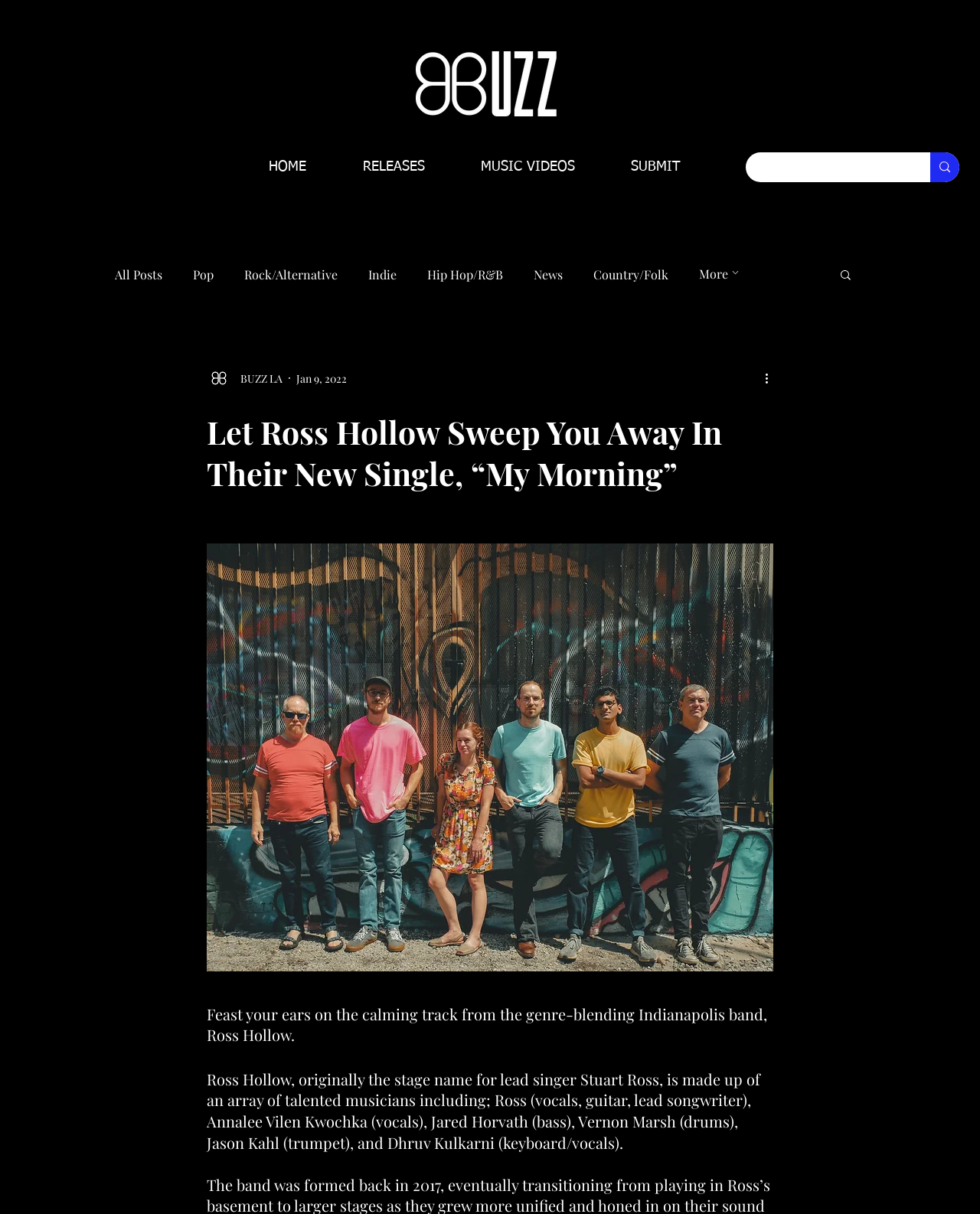Locate the bounding box coordinates of the clickable area needed to fulfill the instruction: "Click the writer's picture".

[0.211, 0.301, 0.288, 0.322]